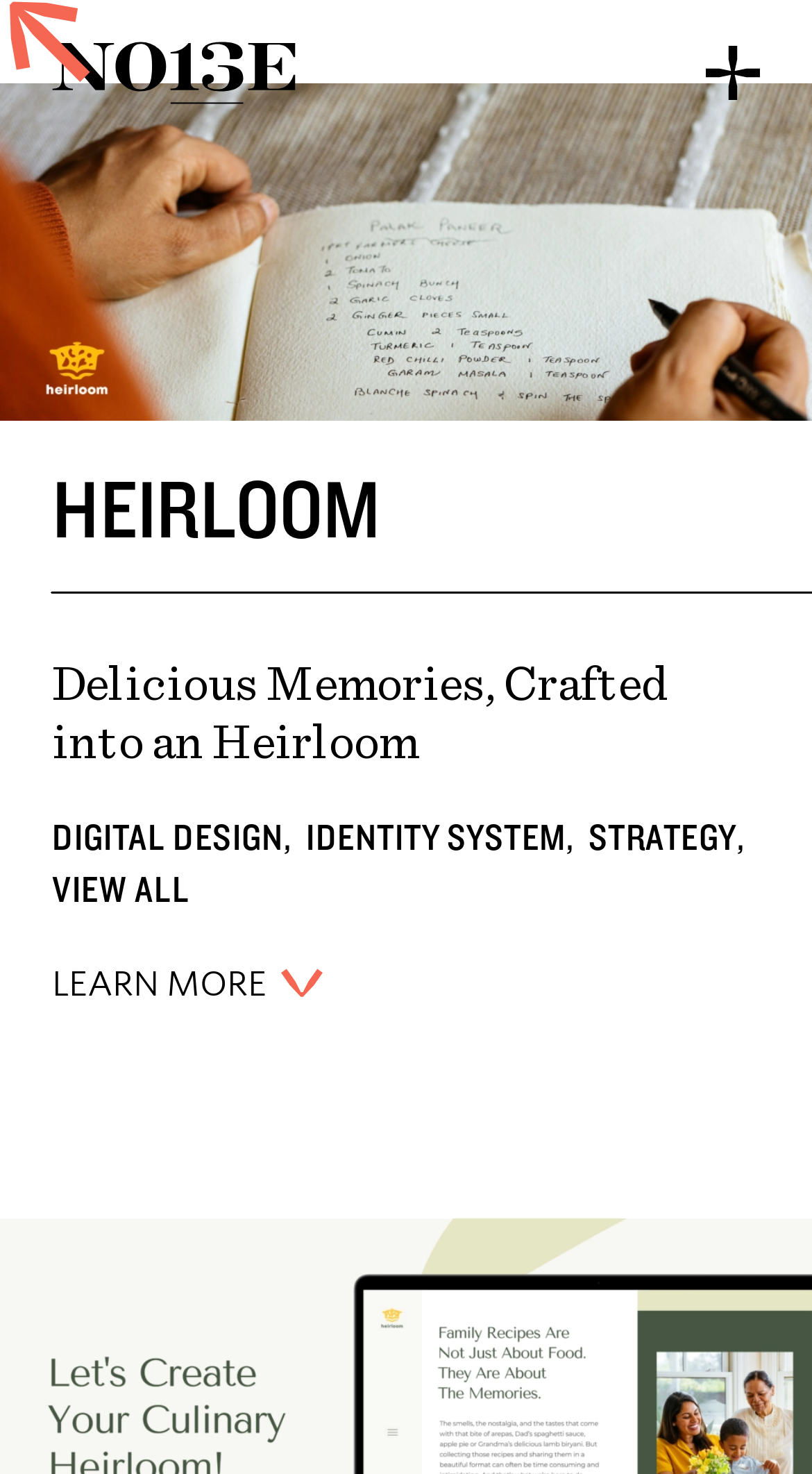Find the bounding box coordinates for the UI element whose description is: "Strategy". The coordinates should be four float numbers between 0 and 1, in the format [left, top, right, bottom].

[0.724, 0.553, 0.926, 0.589]